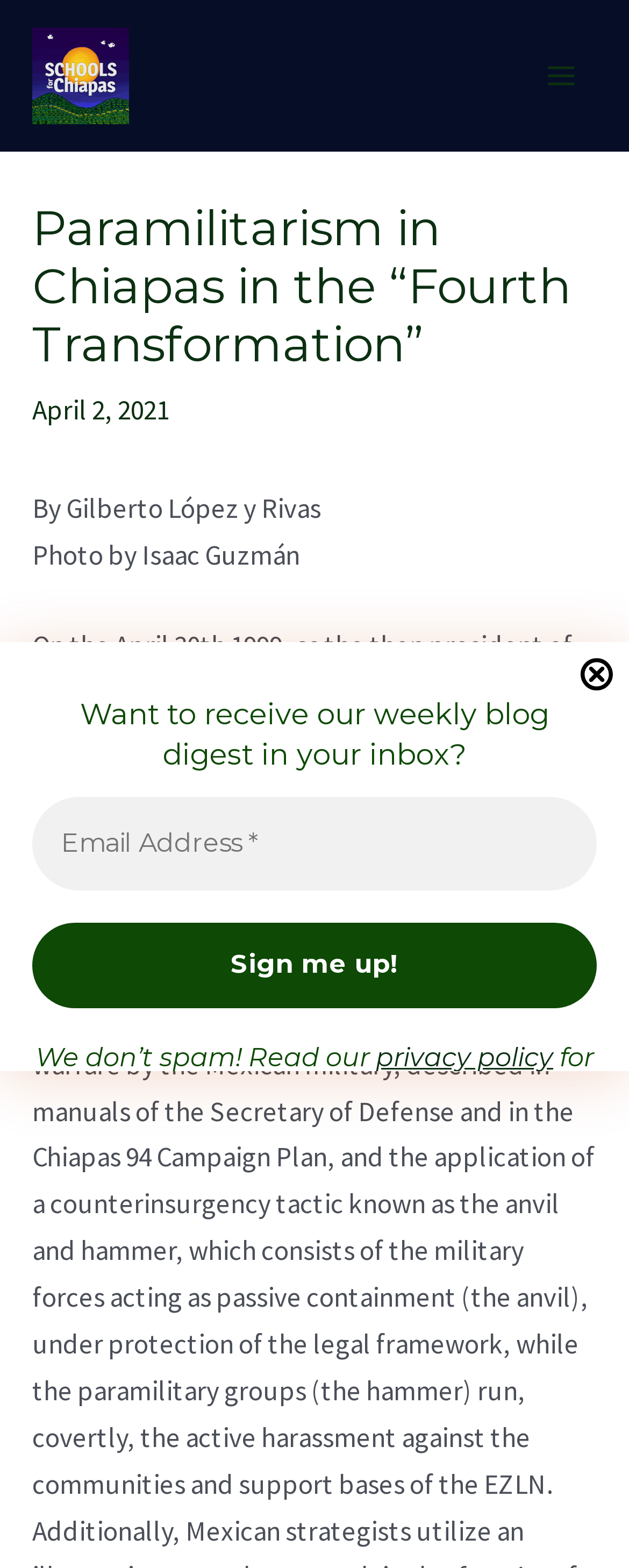Please examine the image and provide a detailed answer to the question: What is the purpose of the textbox?

I found the purpose of the textbox by looking at the static text element that says 'Email Address' and the required asterisk symbol next to it, which suggests that the textbox is for entering an email address.